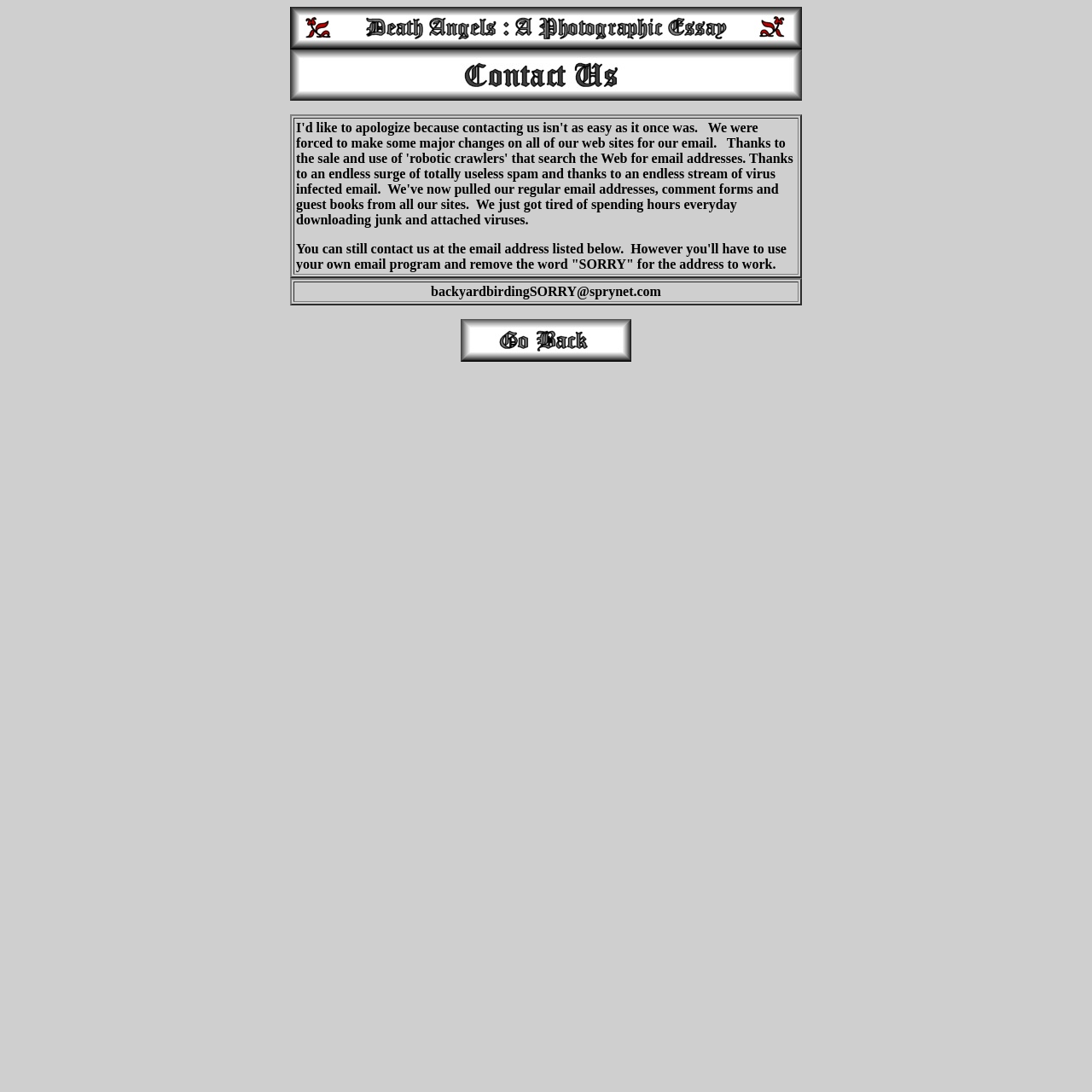What is the image above the text about contacting the website owner?
By examining the image, provide a one-word or phrase answer.

Angel image